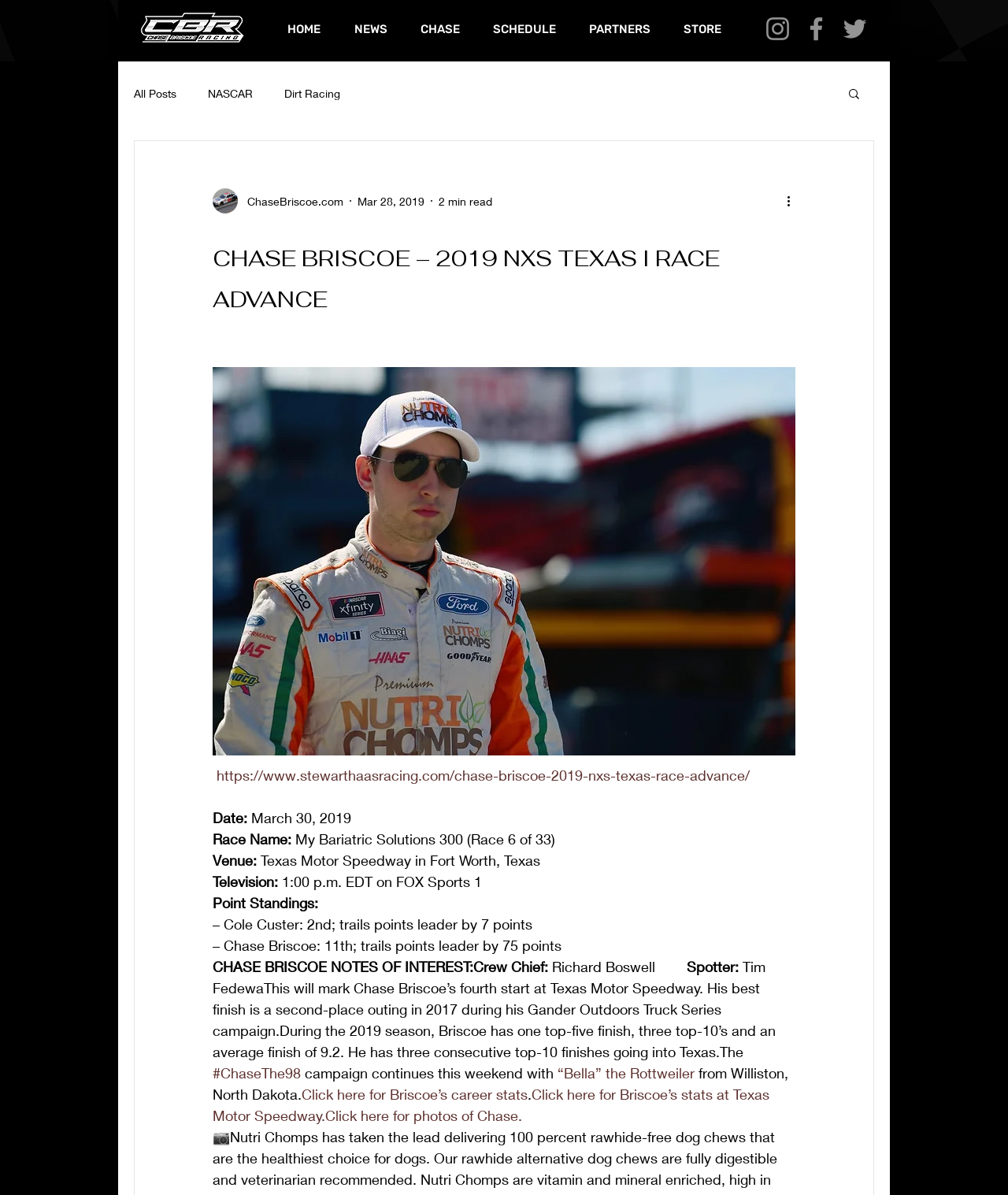What is the name of the race?
Please provide a comprehensive answer based on the visual information in the image.

The answer can be found in the section that provides details about the race. It is mentioned as 'Race Name: My Bariatric Solutions 300 (Race 6 of 33)'.